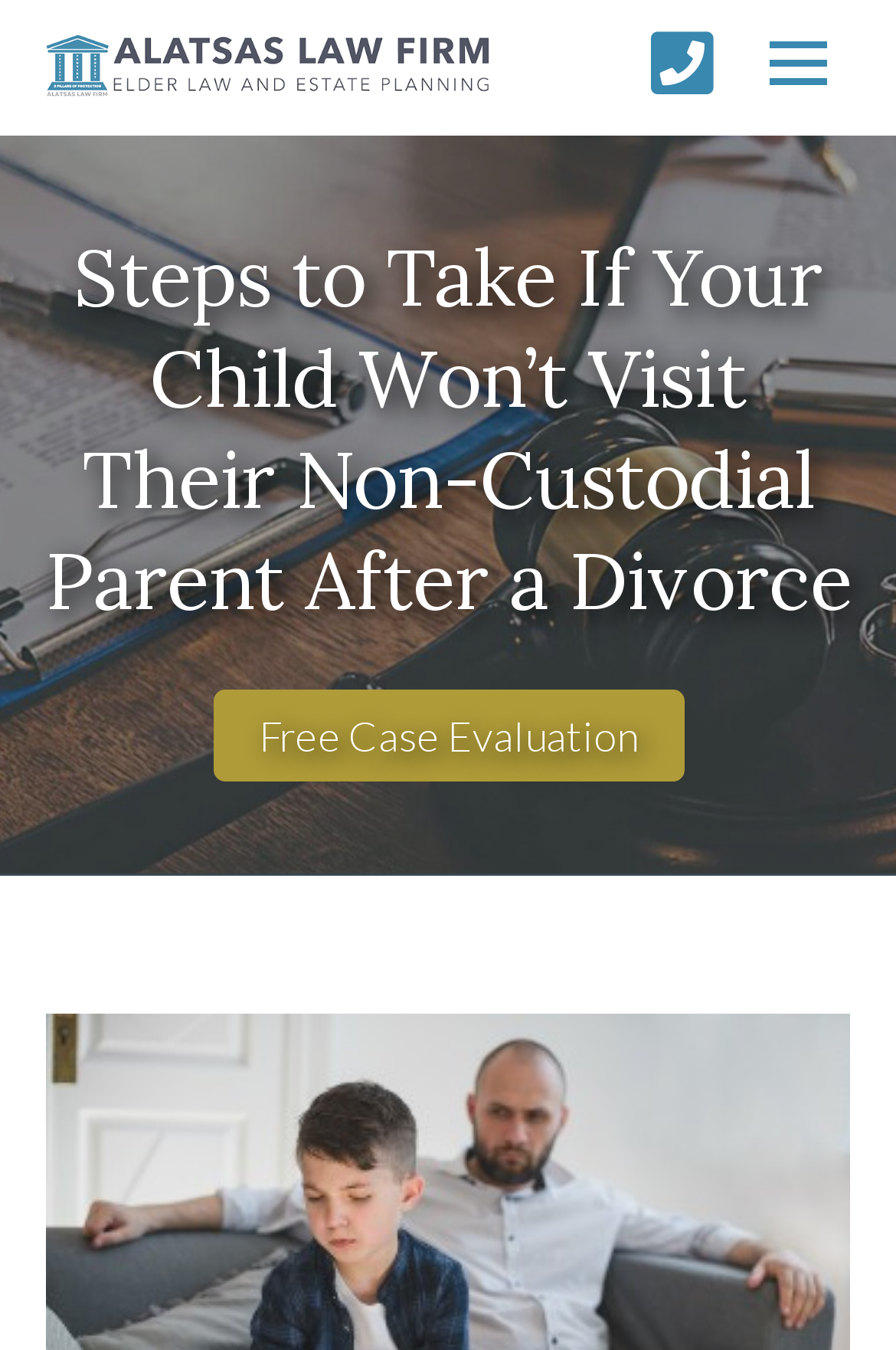Please determine the primary heading and provide its text.

Steps to Take If Your Child Won’t Visit Their Non-Custodial Parent After a Divorce